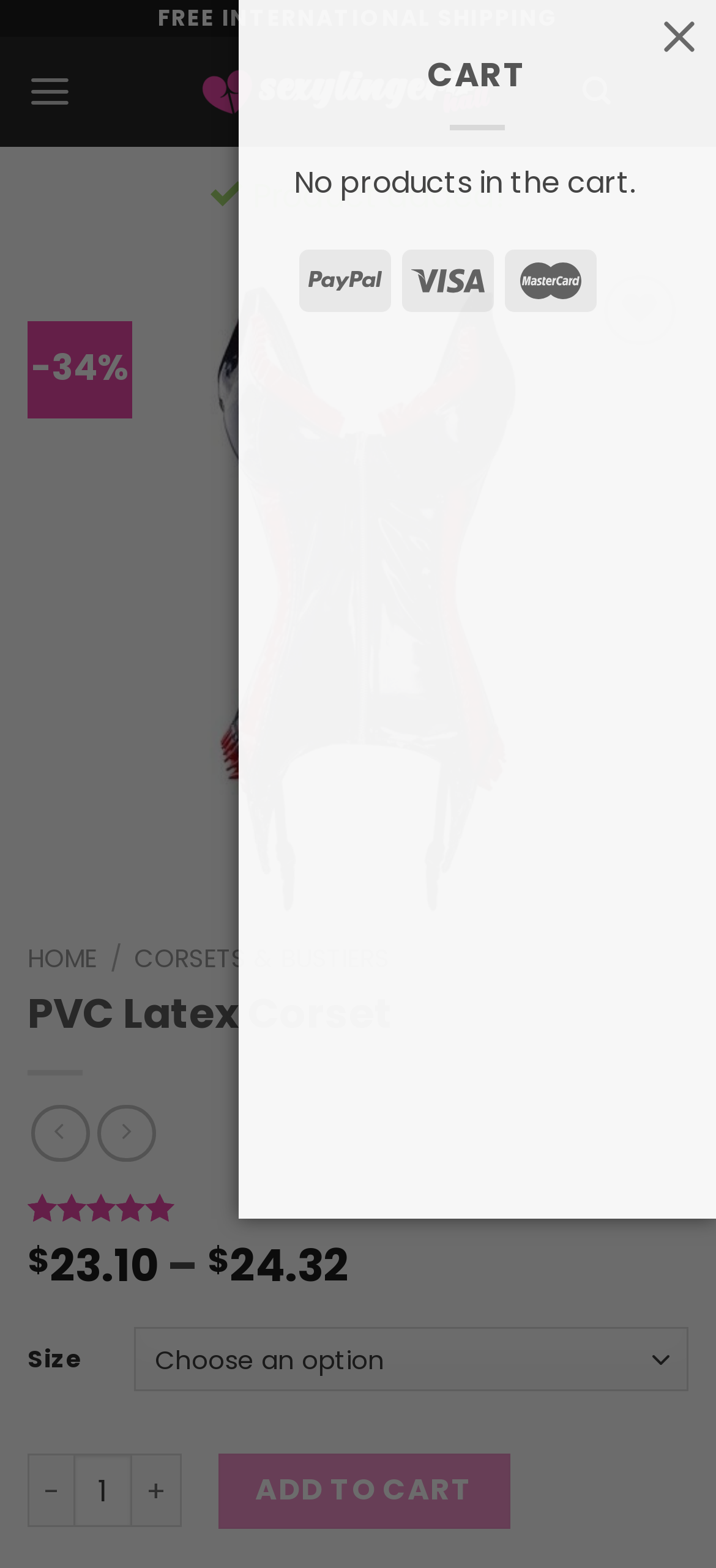Please answer the following question using a single word or phrase: 
What is the function of the '+' button?

Increase quantity